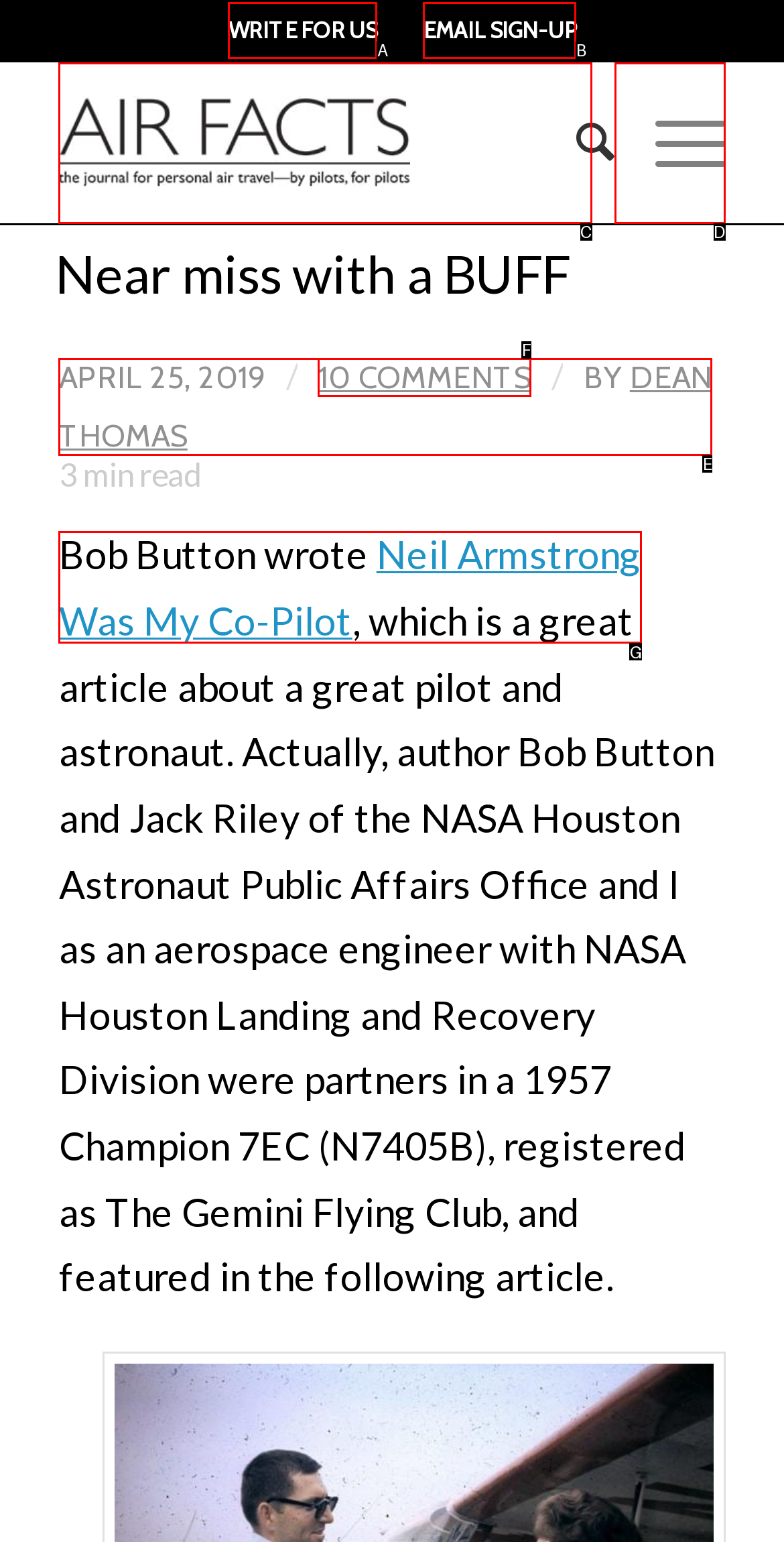Find the HTML element that matches the description provided: Email Sign-up
Answer using the corresponding option letter.

B